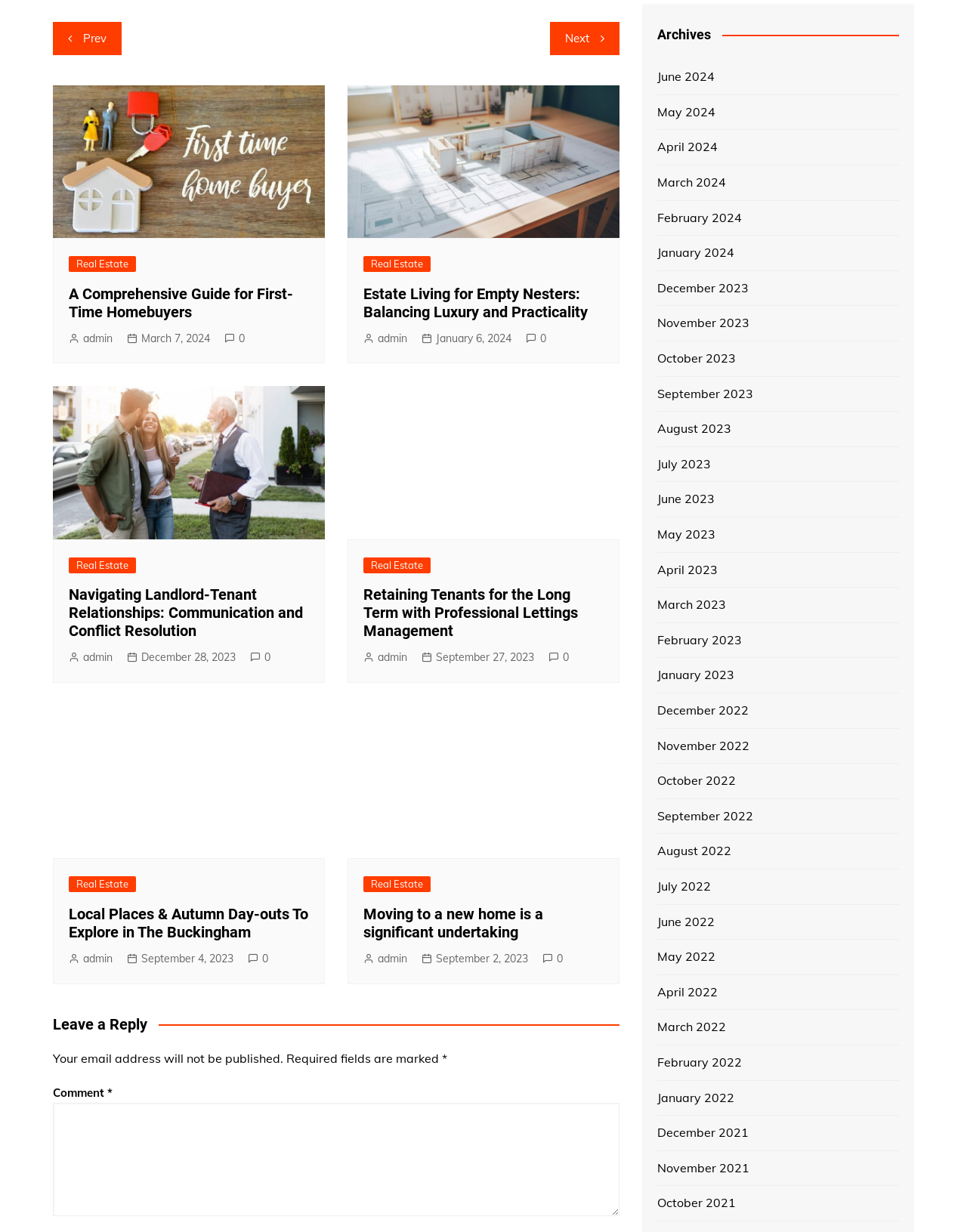Locate the bounding box coordinates of the element to click to perform the following action: 'Select the 'March 2024' archive'. The coordinates should be given as four float values between 0 and 1, in the form of [left, top, right, bottom].

[0.68, 0.14, 0.751, 0.156]